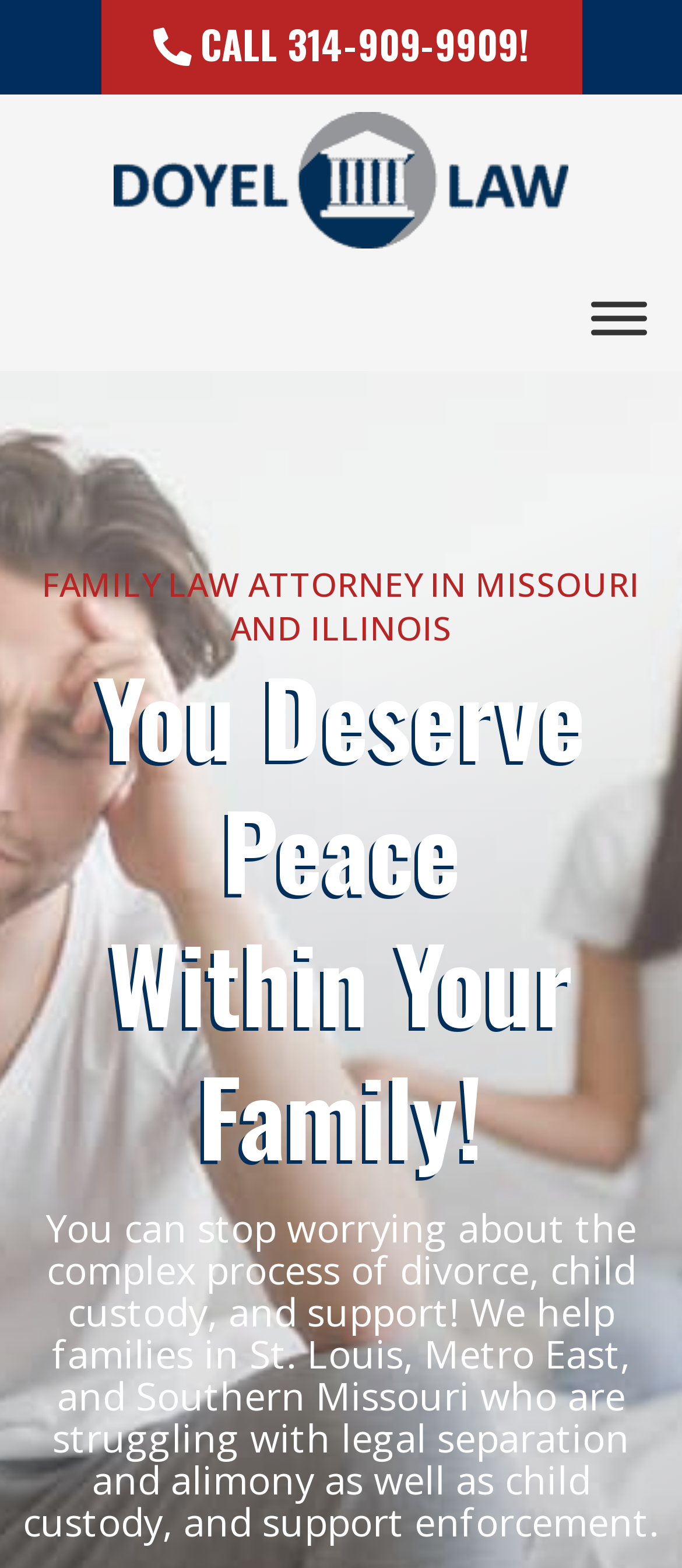What is the phone number to call for a consultation?
Please answer the question as detailed as possible.

The phone number to call for a consultation is found on the top of the webpage, in a prominent link that says 'CALL 314-909-9909!'.